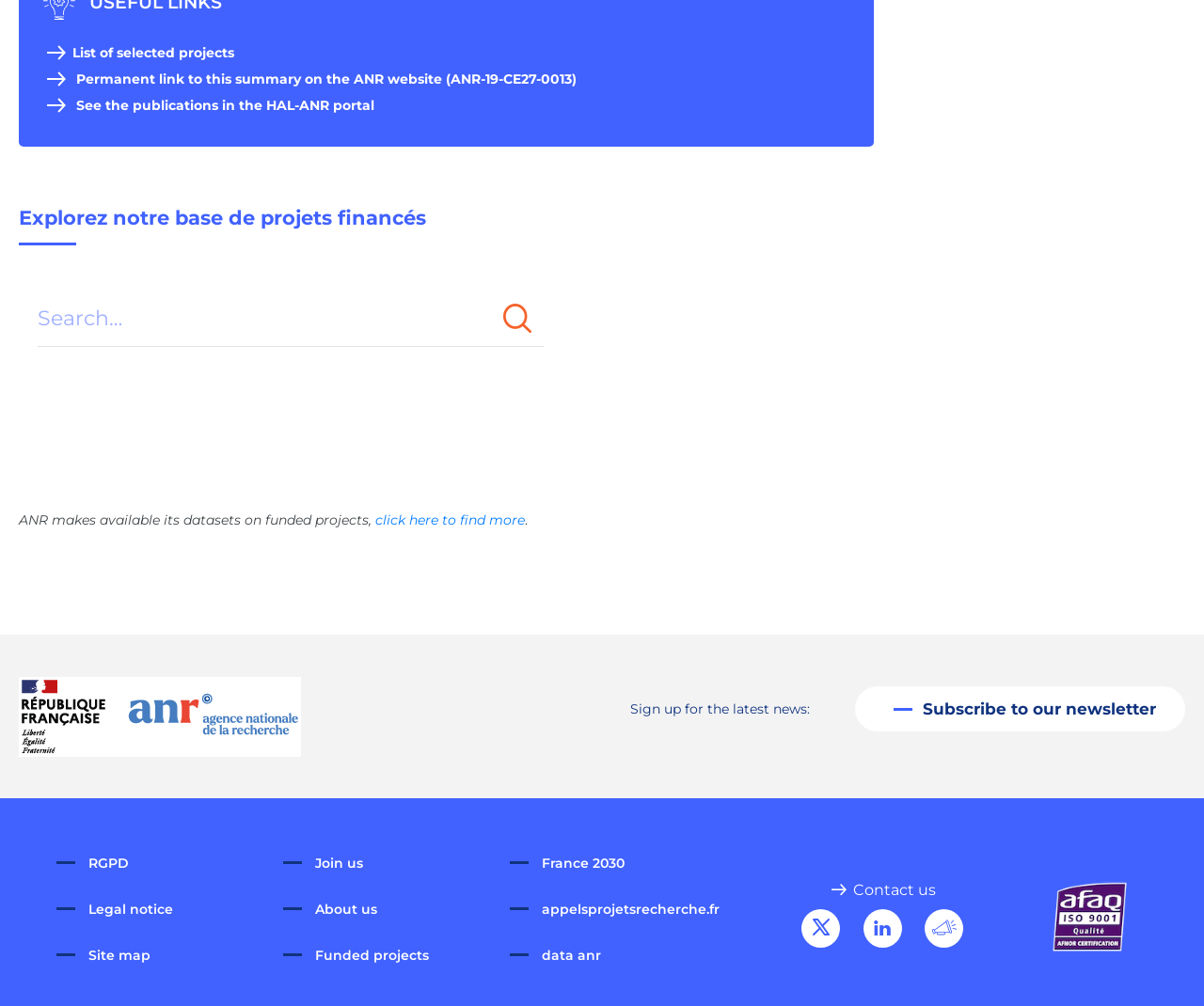Review the image closely and give a comprehensive answer to the question: What is the purpose of the textbox?

The textbox is located next to a button with a search icon, and its placeholder text is 'Search…', indicating that it is used for searching something, likely projects in the database.